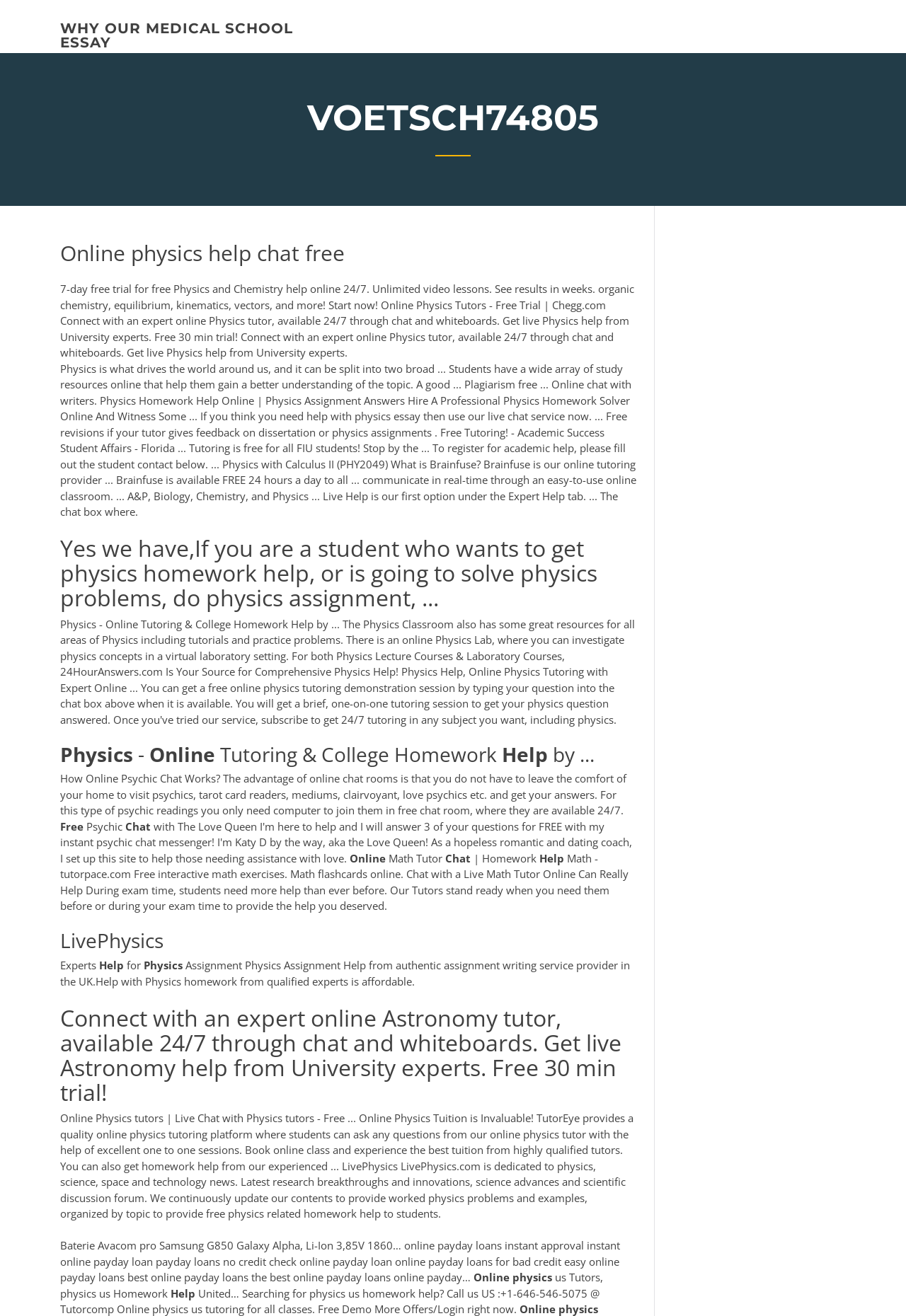Use the information in the screenshot to answer the question comprehensively: What is the main topic of this webpage?

Based on the webpage content, I can see that the main topic is physics help, as there are multiple headings and texts related to physics, such as 'Online physics help chat free', 'Physics Homework Help Online', and 'LivePhysics'. The webpage seems to provide online tutoring and homework help services for physics students.